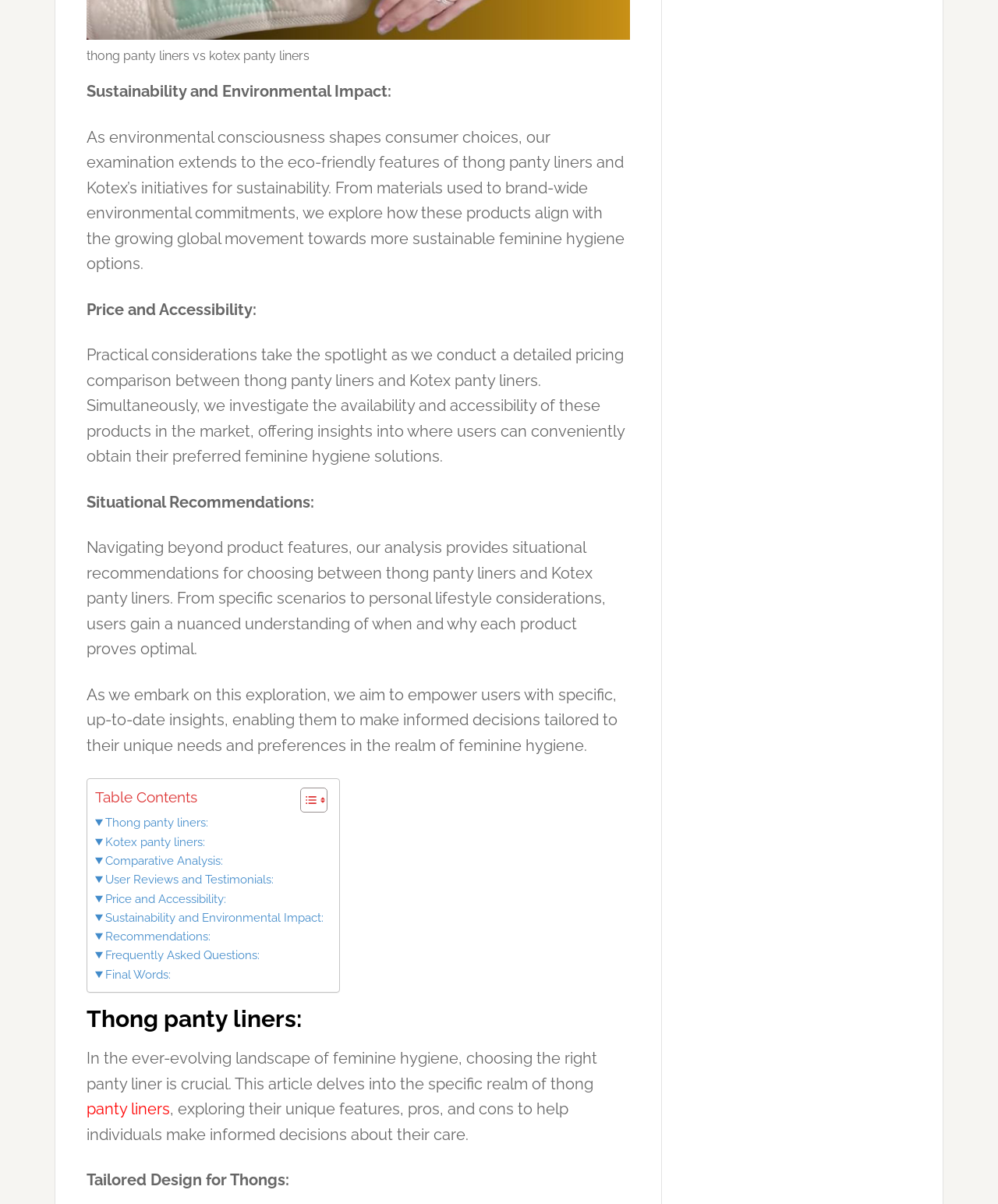Find the bounding box coordinates of the clickable region needed to perform the following instruction: "Toggle table of content". The coordinates should be provided as four float numbers between 0 and 1, i.e., [left, top, right, bottom].

[0.289, 0.654, 0.324, 0.676]